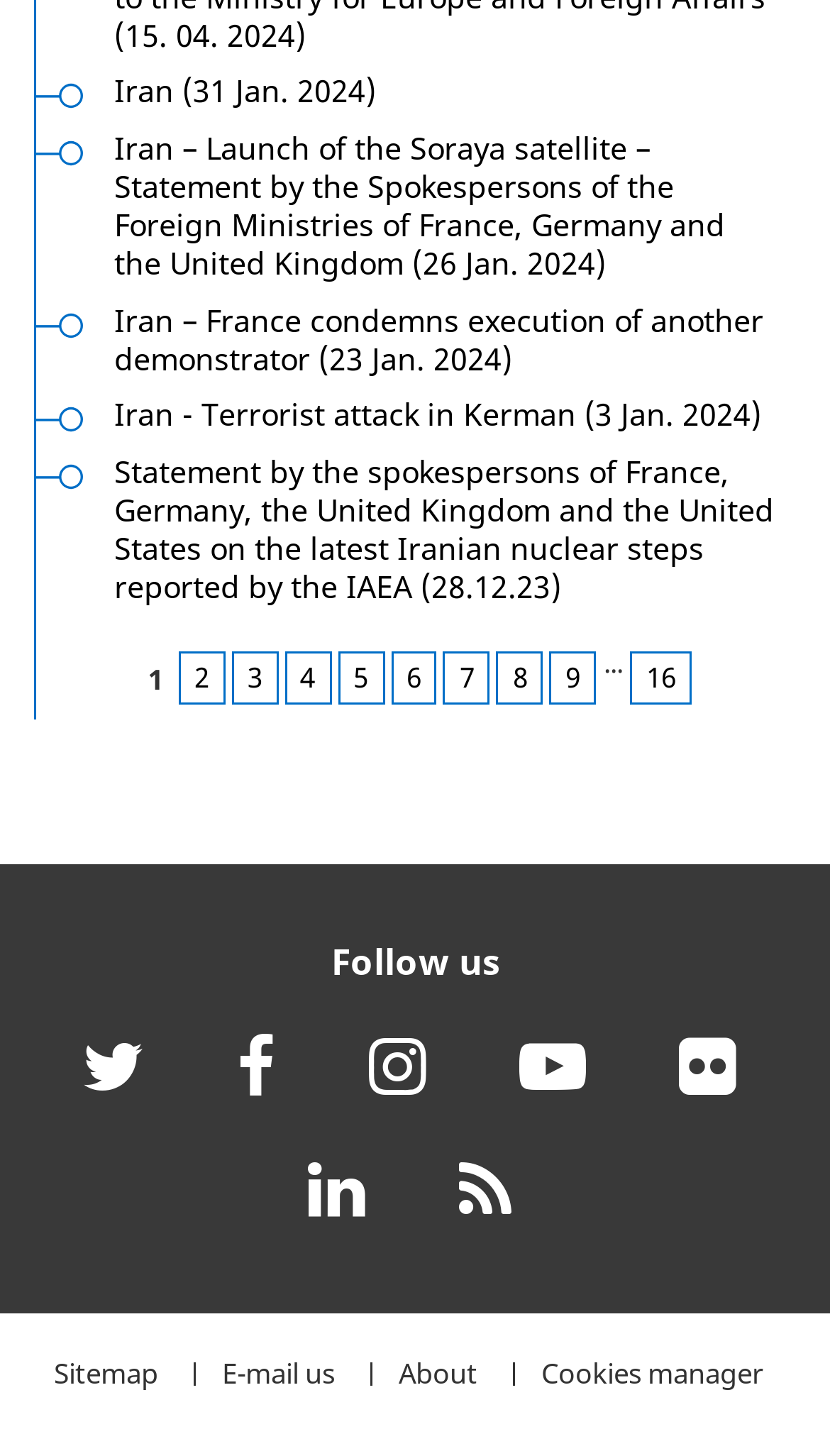Answer briefly with one word or phrase:
What is the purpose of the 'Cookies manager' button?

Manage cookies